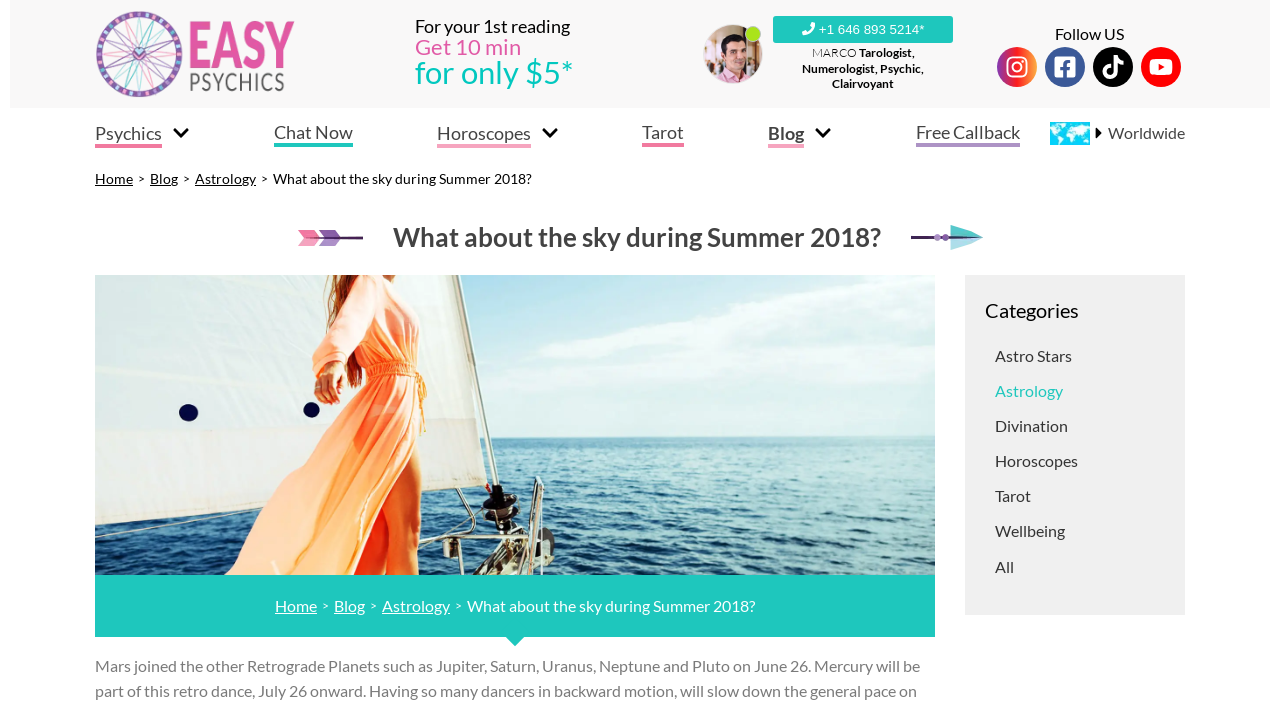Please find the bounding box coordinates of the element that needs to be clicked to perform the following instruction: "View Horoscopes". The bounding box coordinates should be four float numbers between 0 and 1, represented as [left, top, right, bottom].

[0.341, 0.158, 0.415, 0.217]